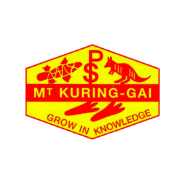What is the motto of MT KURING-GAI?
Using the image as a reference, give a one-word or short phrase answer.

GROW IN KNOWLEDGE